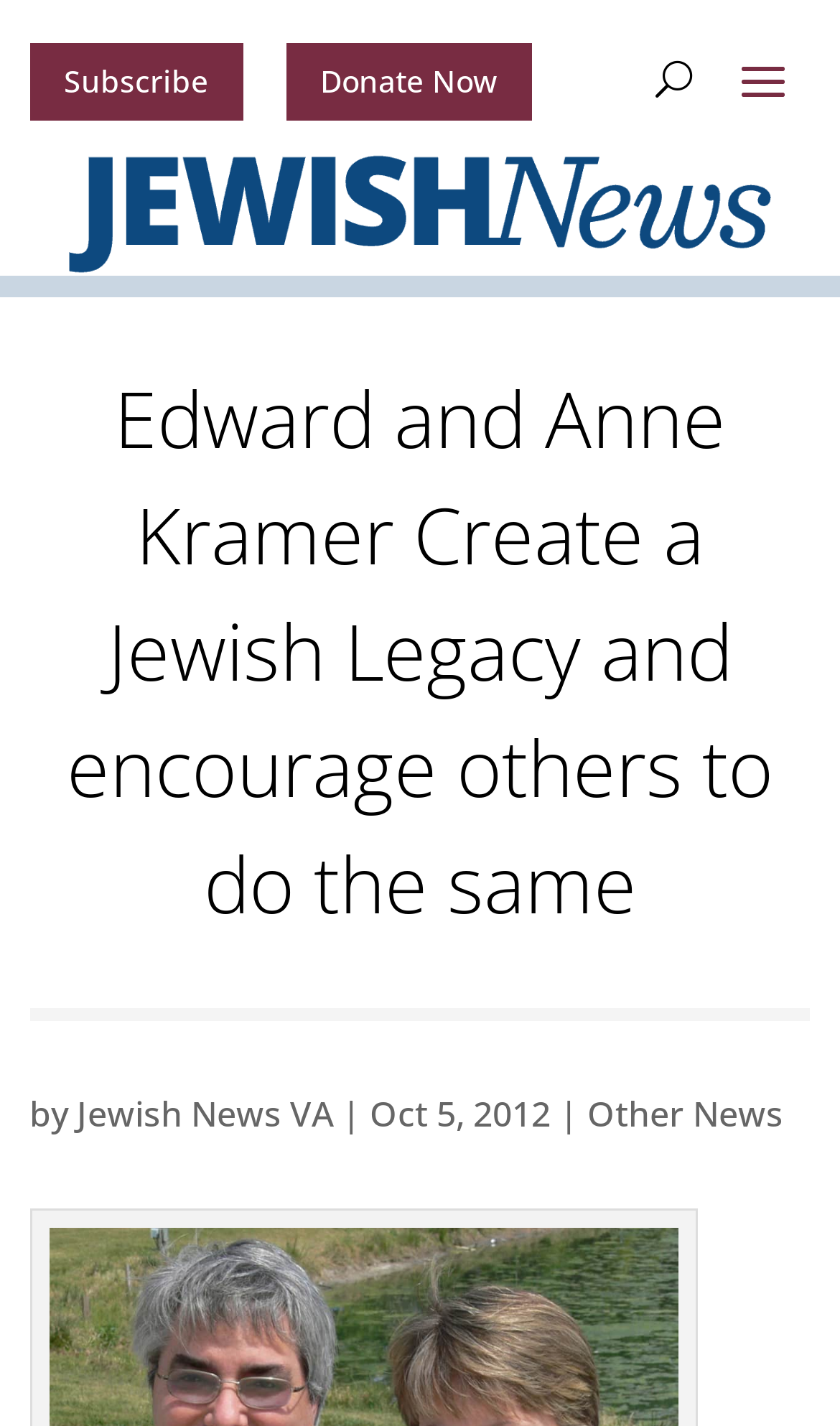Give a succinct answer to this question in a single word or phrase: 
What is the name of the news organization?

Jewish News VA